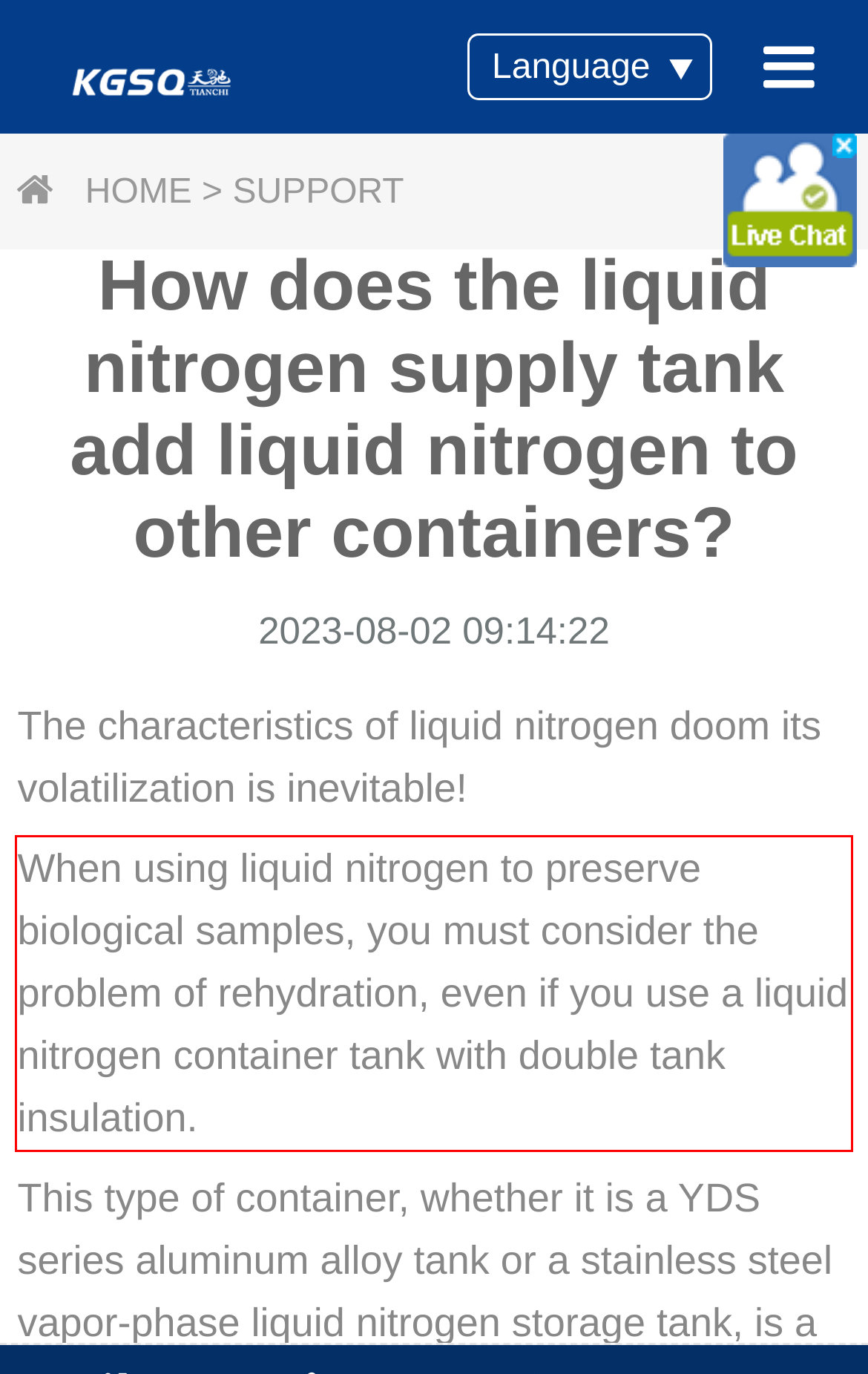Examine the webpage screenshot and use OCR to recognize and output the text within the red bounding box.

When using liquid nitrogen to preserve biological samples, you must consider the problem of rehydration, even if you use a liquid nitrogen container tank with double tank insulation.